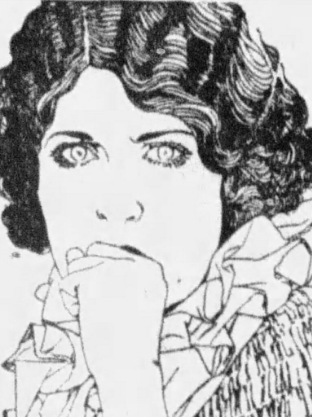Reply to the question with a brief word or phrase: What is the name of the novel on which the 1926 silent film is based?

The Romance of a Million Dollars